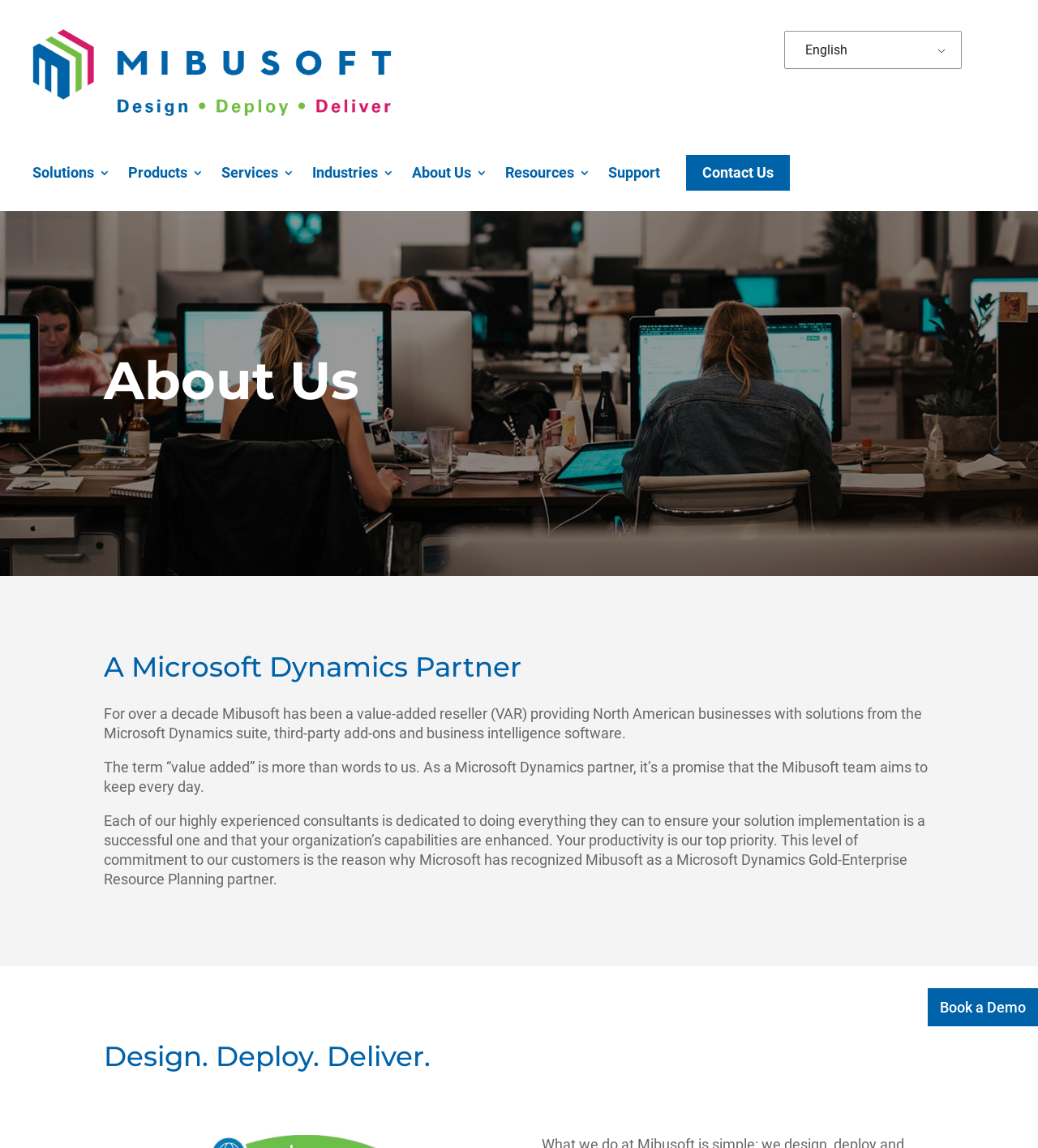Extract the bounding box for the UI element that matches this description: "Book a Demo".

[0.894, 0.861, 1.0, 0.894]